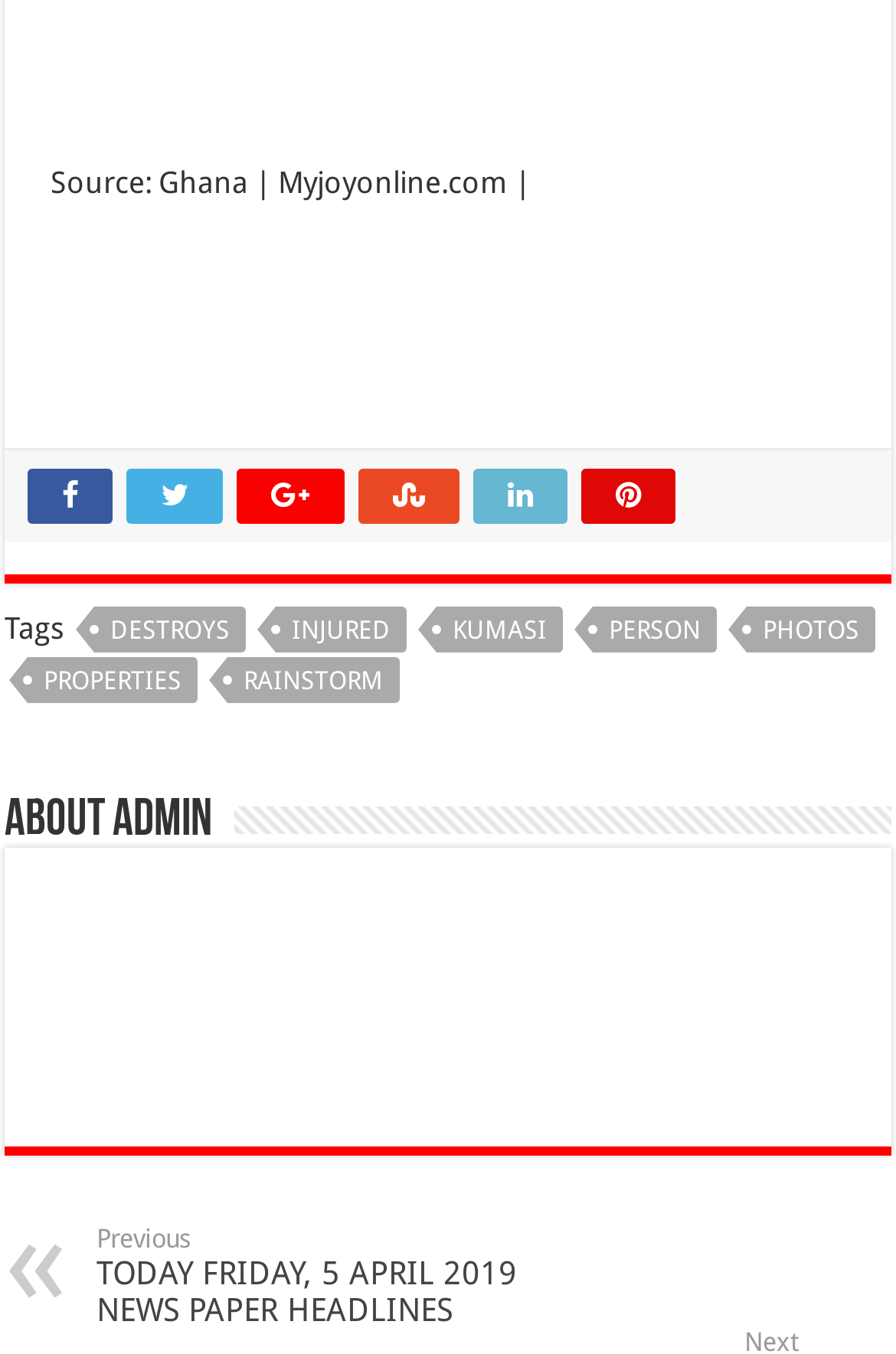How many tags are available?
Look at the screenshot and respond with a single word or phrase.

7